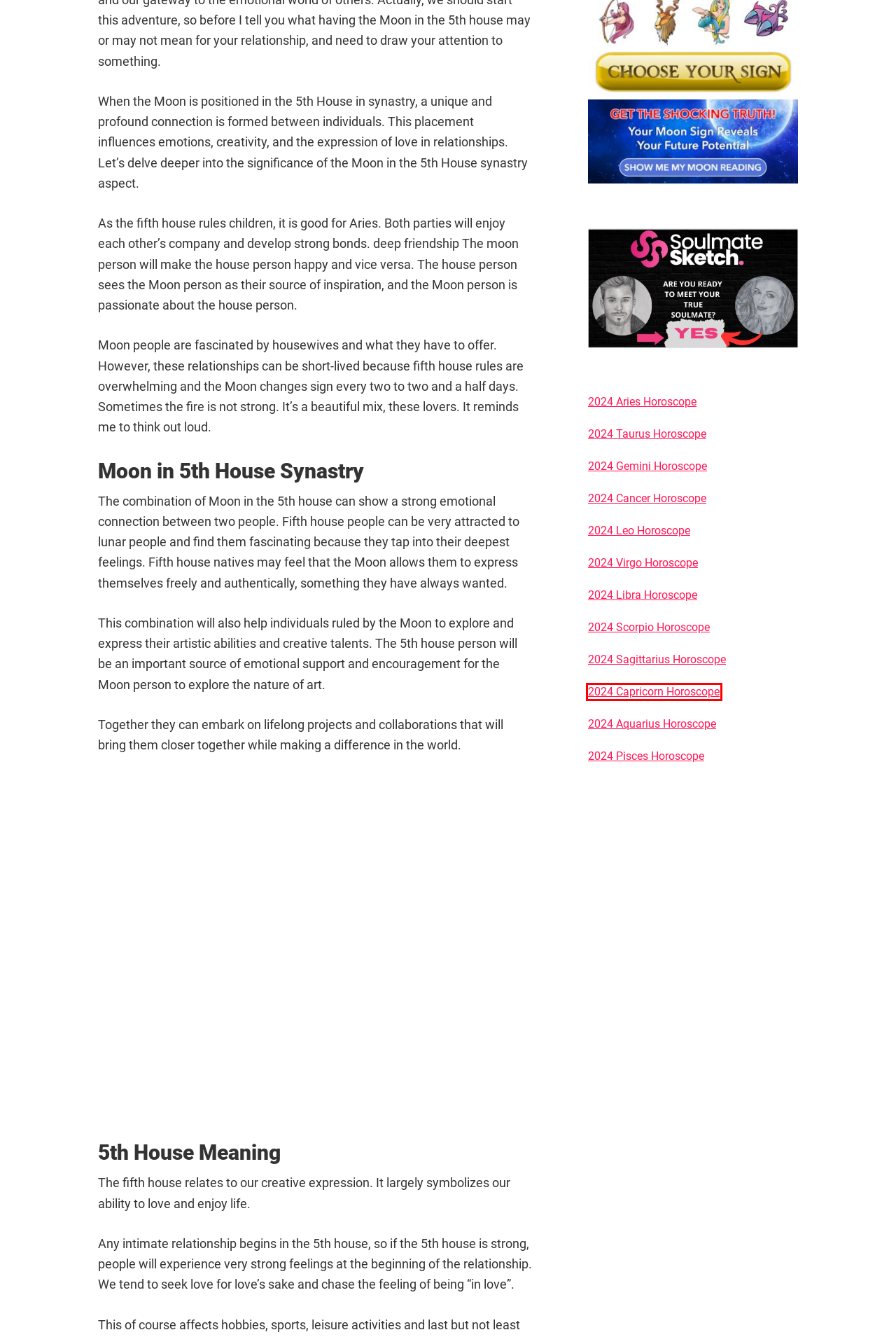You have received a screenshot of a webpage with a red bounding box indicating a UI element. Please determine the most fitting webpage description that matches the new webpage after clicking on the indicated element. The choices are:
A. Capricorn Horoscope 2024 - Love, Career and Money Astrology
B. Taurus Horoscope 2024 Predictions for Love, Career & Money
C. Pisces Horoscope 2024 - Astrology Predictions By HoroscopeView
D. Cancer Horoscope 2024 - Love, Career and Money Astrology
E. Aquarius Horoscope 2024 - Love, Career and Money Astrology
F. Leo Horoscope 2024 - Love, Career and Money Astrology
G. Scorpio Horoscope 2024 - Love, Career and Money Astrology
H. Virgo Horoscope 2024 - Love, Career and Money Astrology

A